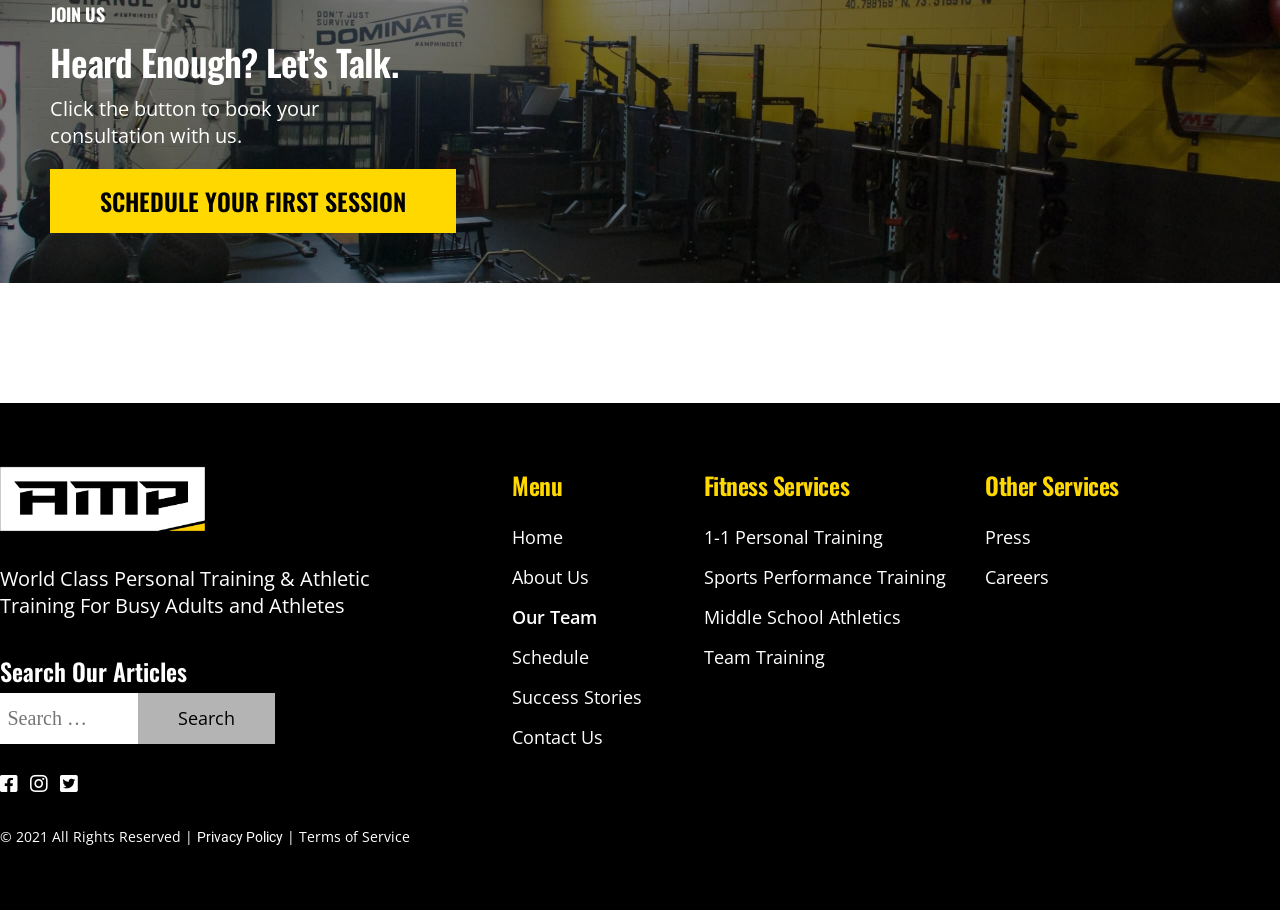Provide a one-word or short-phrase answer to the question:
What is the purpose of the button 'SCHEDULE YOUR FIRST SESSION'?

Book consultation